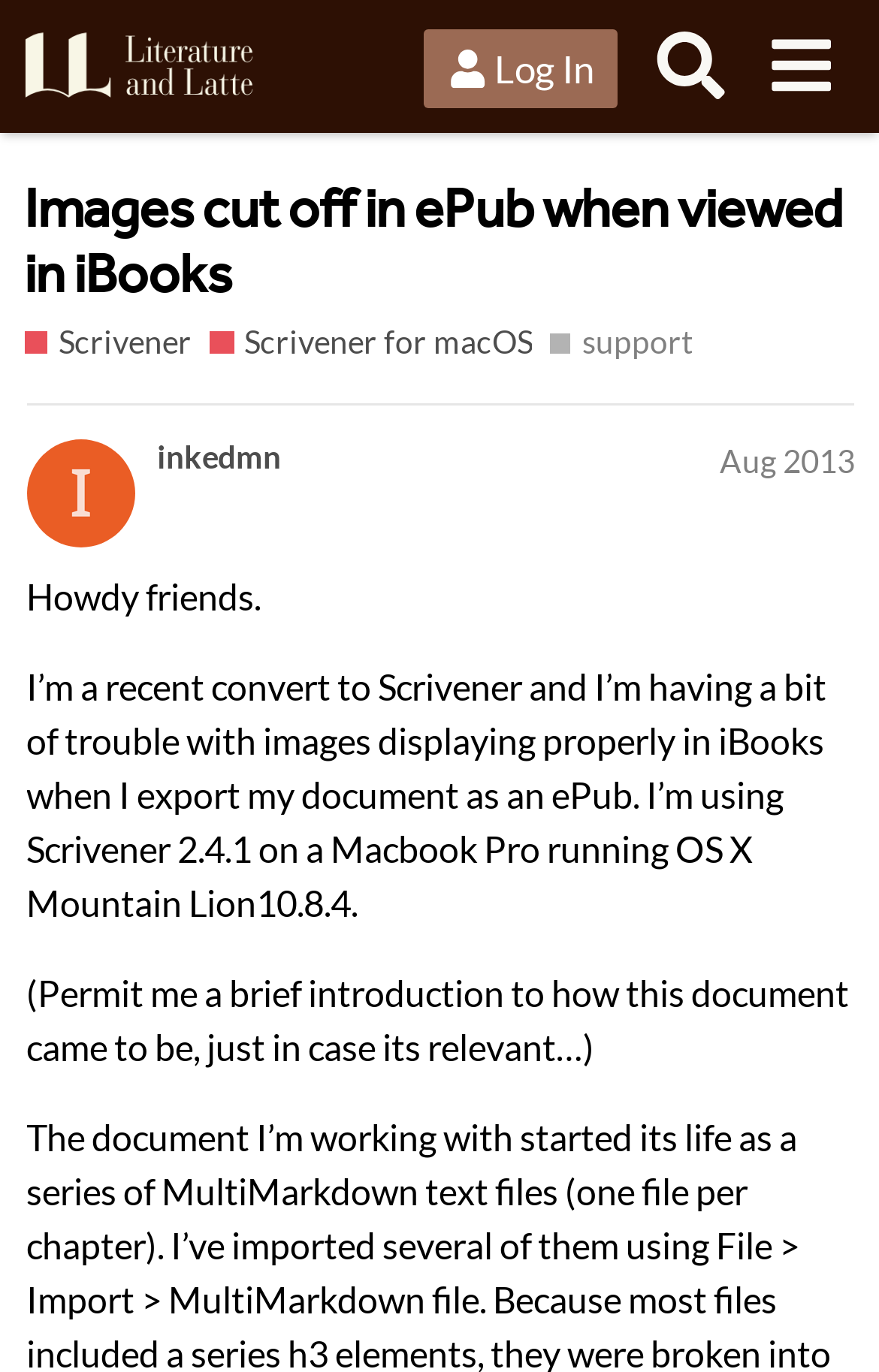What is the user's issue with Scrivener? Please answer the question using a single word or phrase based on the image.

Images not displaying properly